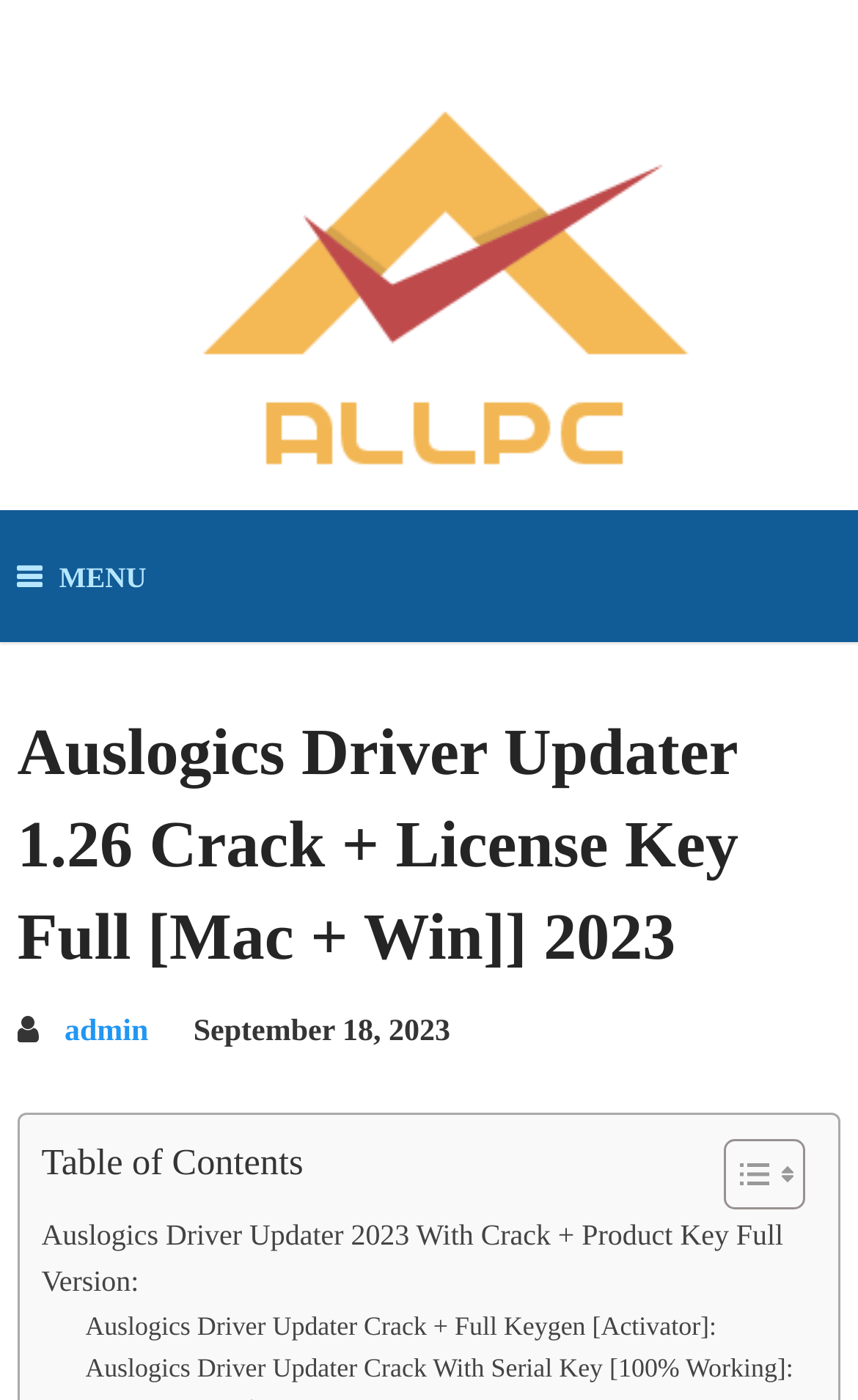Extract the main heading text from the webpage.

Auslogics Driver Updater 1.26 Crack + License Key Full [Mac + Win]] 2023